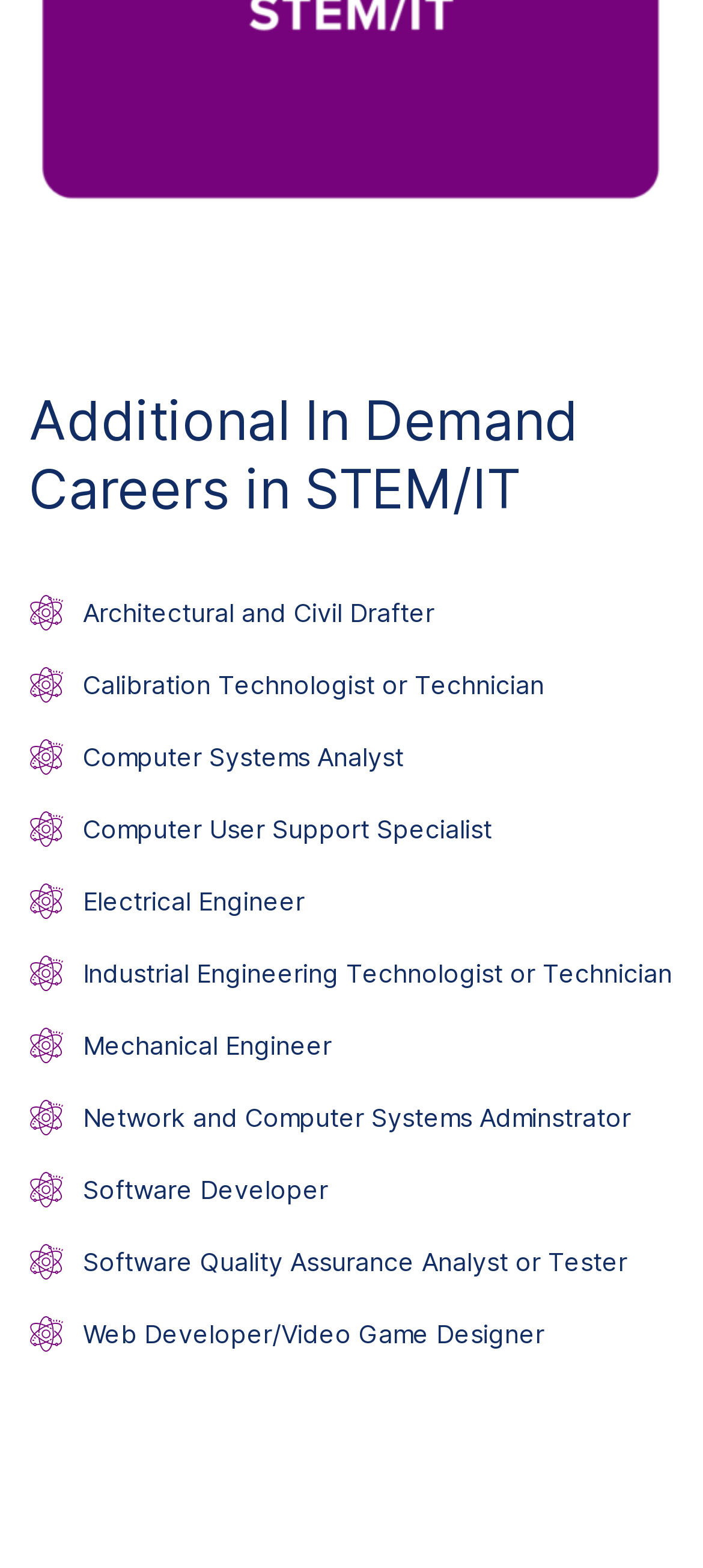What is the last career listed?
Give a single word or phrase as your answer by examining the image.

Web Developer/Video Game Designer